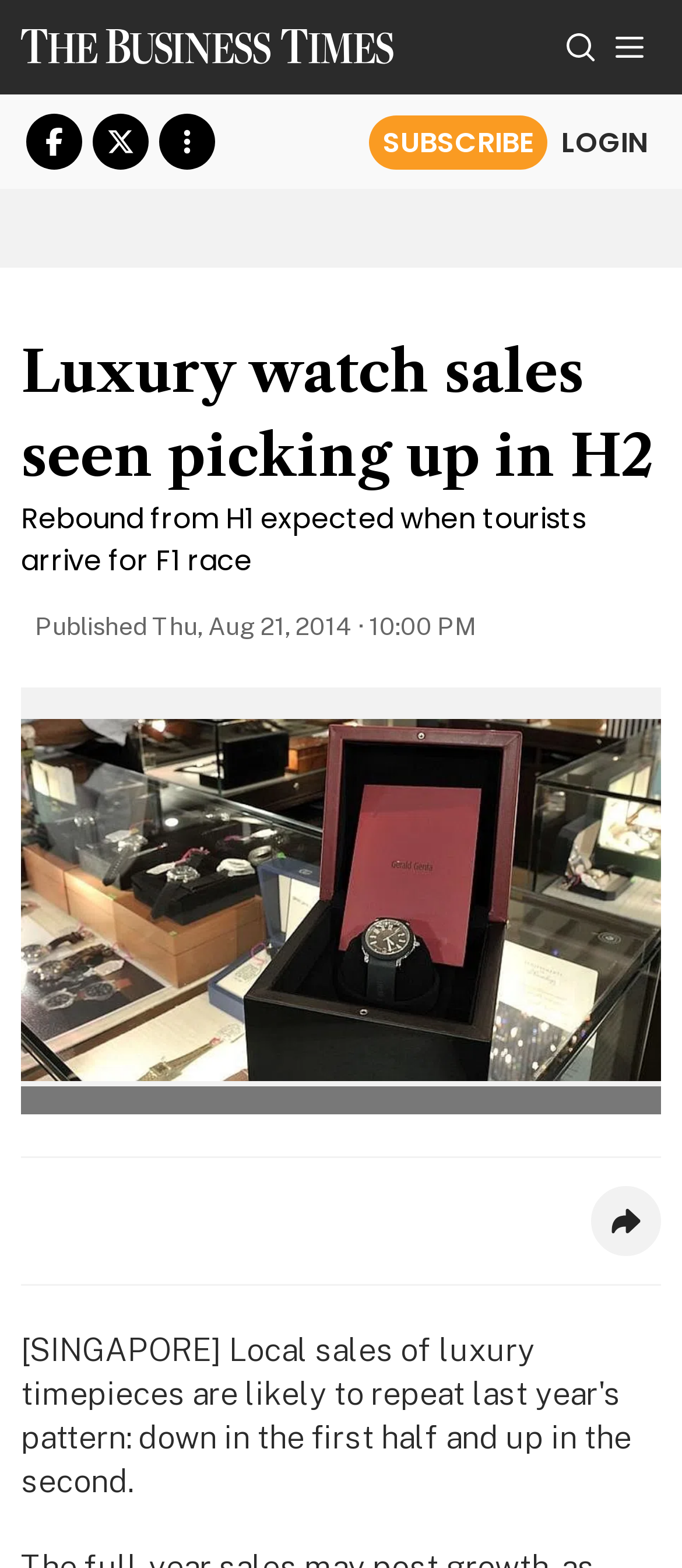Please respond to the question with a concise word or phrase:
How many social media share buttons are available?

2